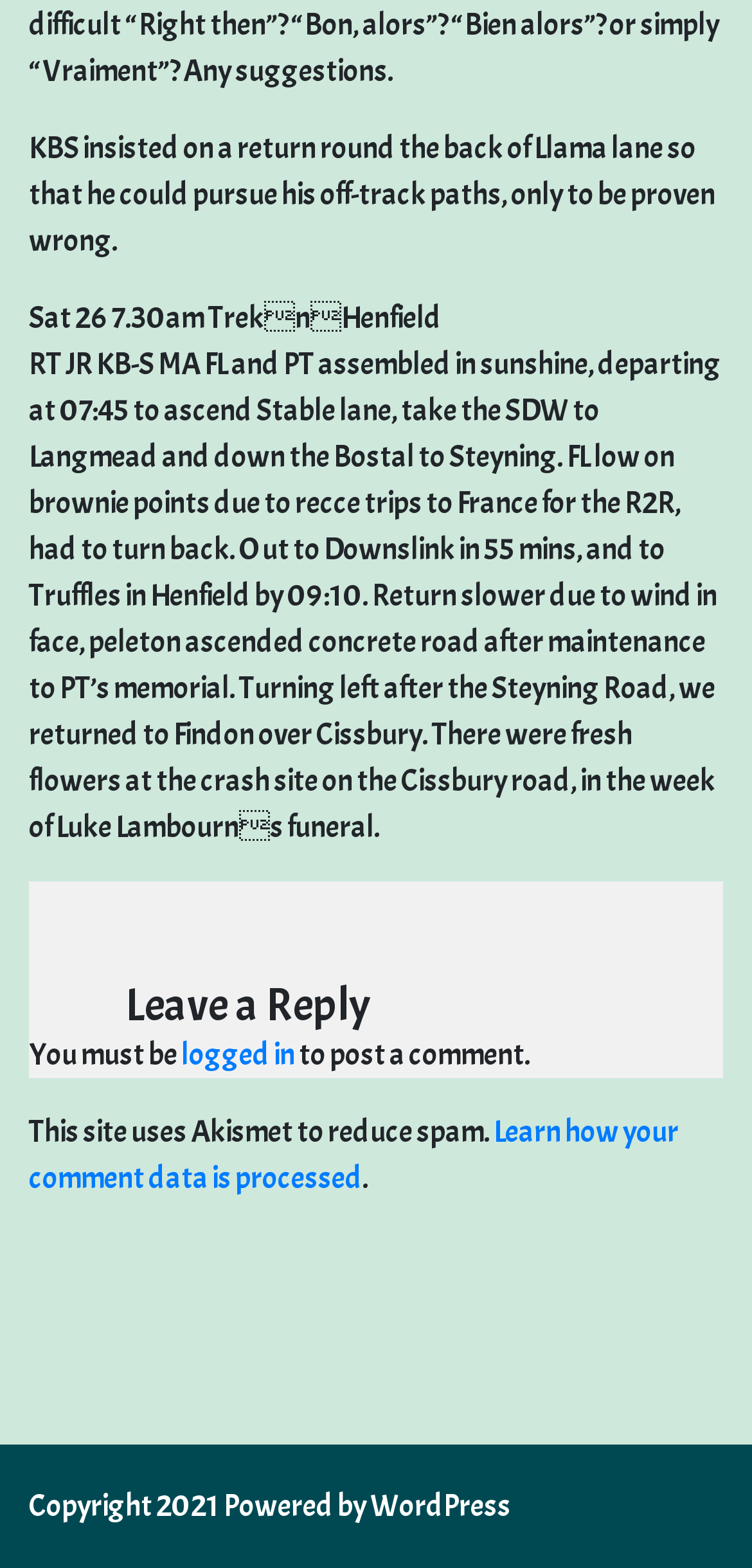Predict the bounding box coordinates for the UI element described as: "logged in". The coordinates should be four float numbers between 0 and 1, presented as [left, top, right, bottom].

[0.241, 0.661, 0.392, 0.686]